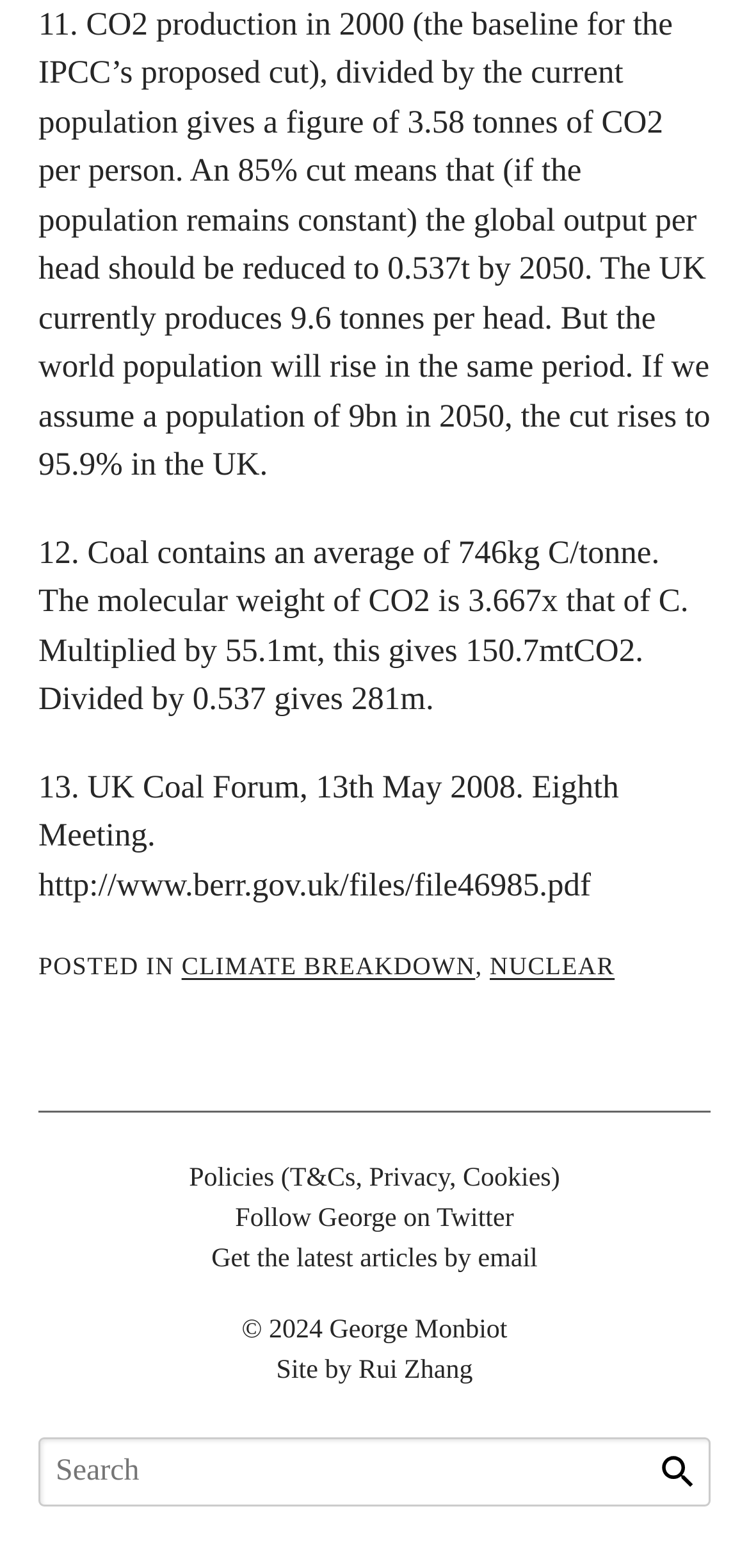Respond concisely with one word or phrase to the following query:
Who is the author of the website?

George Monbiot